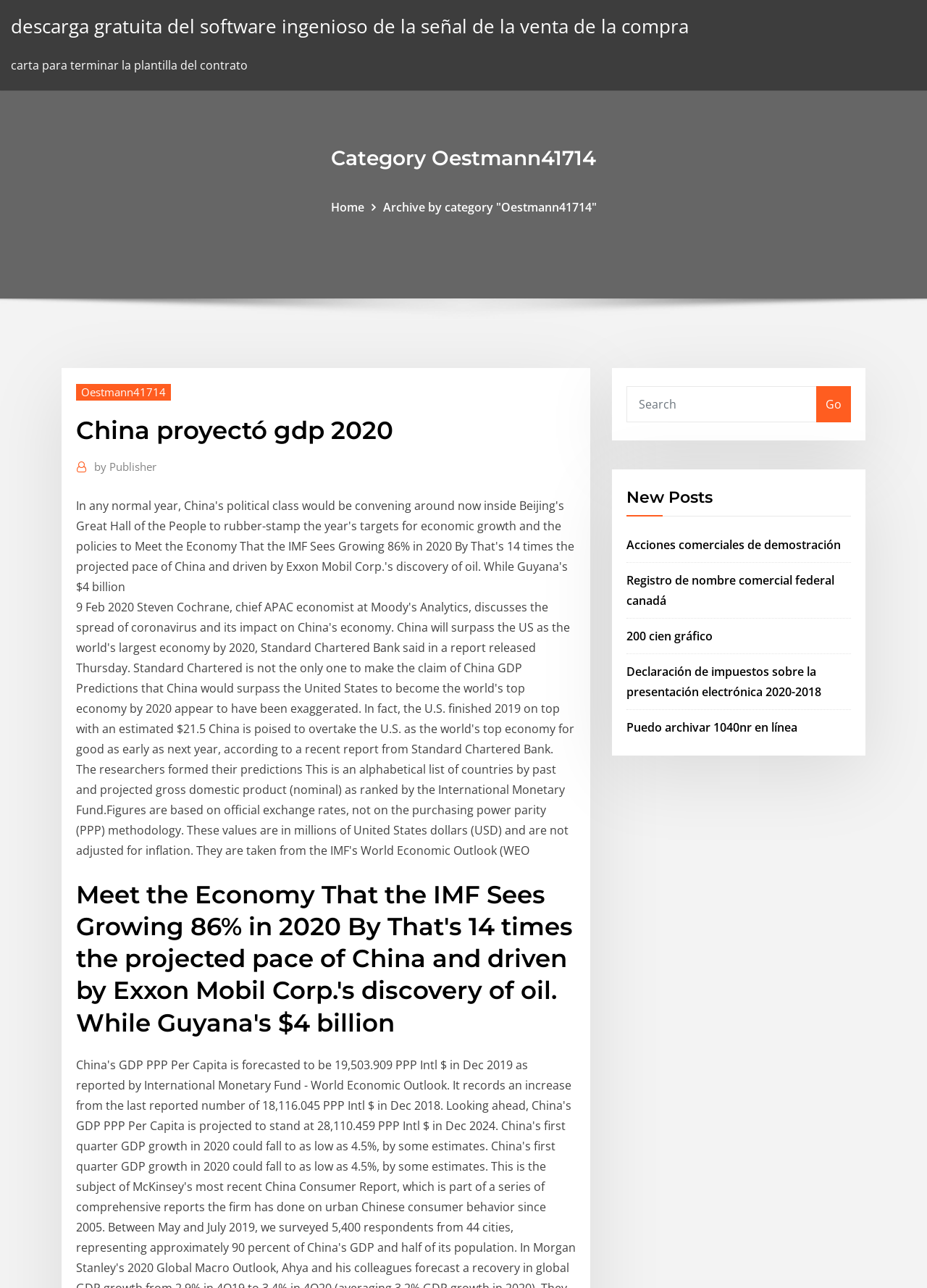Can you give a comprehensive explanation to the question given the content of the image?
What is the category of the current webpage?

I determined the category by looking at the heading element with the text 'Category Oestmann41714' which is located at the top of the webpage, indicating that the current webpage belongs to this category.